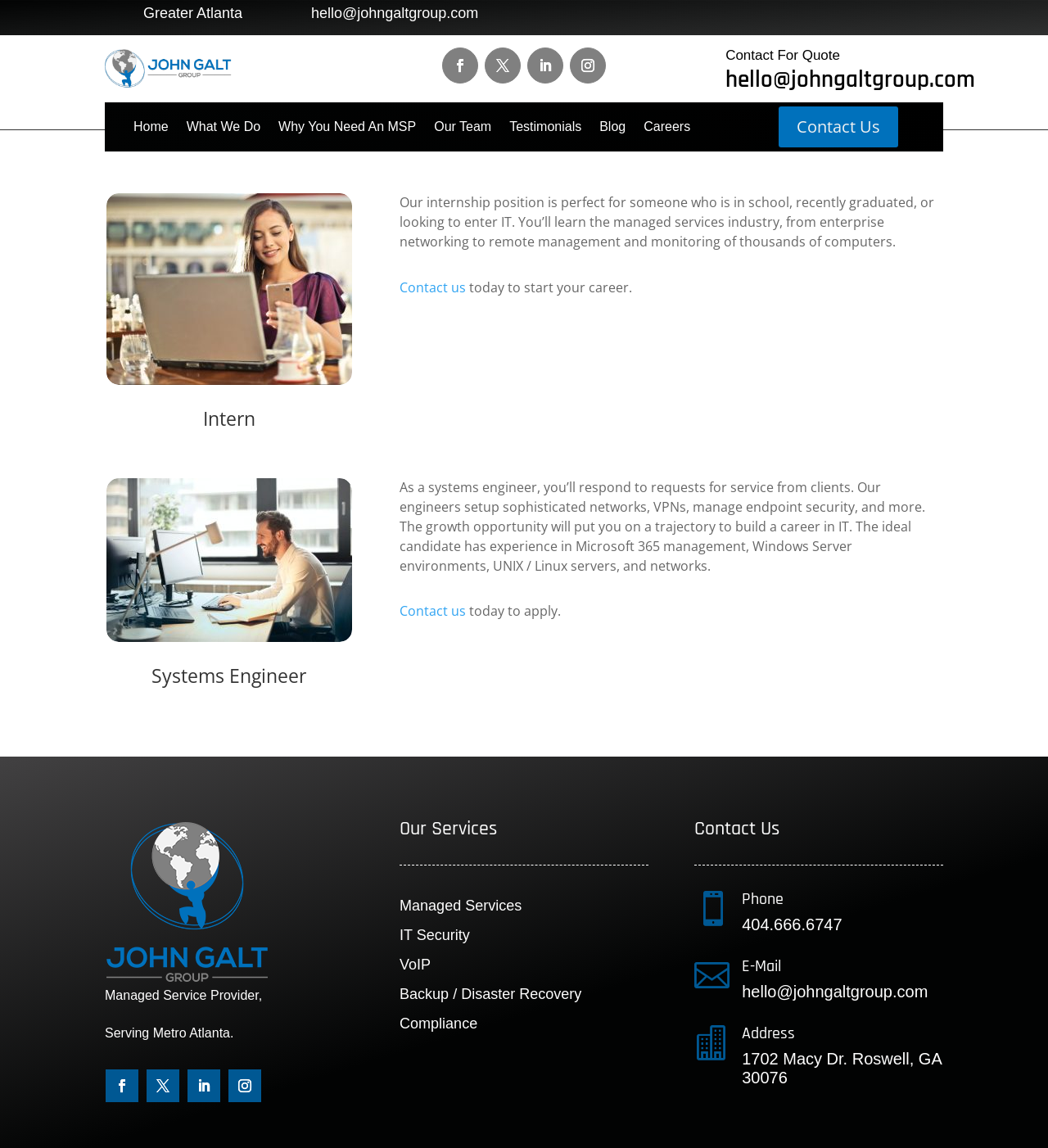By analyzing the image, answer the following question with a detailed response: What is the purpose of the company?

The purpose of the company is obtained from the static text 'Managed Service Provider,' which is part of the article section of the webpage. This text is followed by 'Serving Metro Atlanta.' which further clarifies the company's purpose.